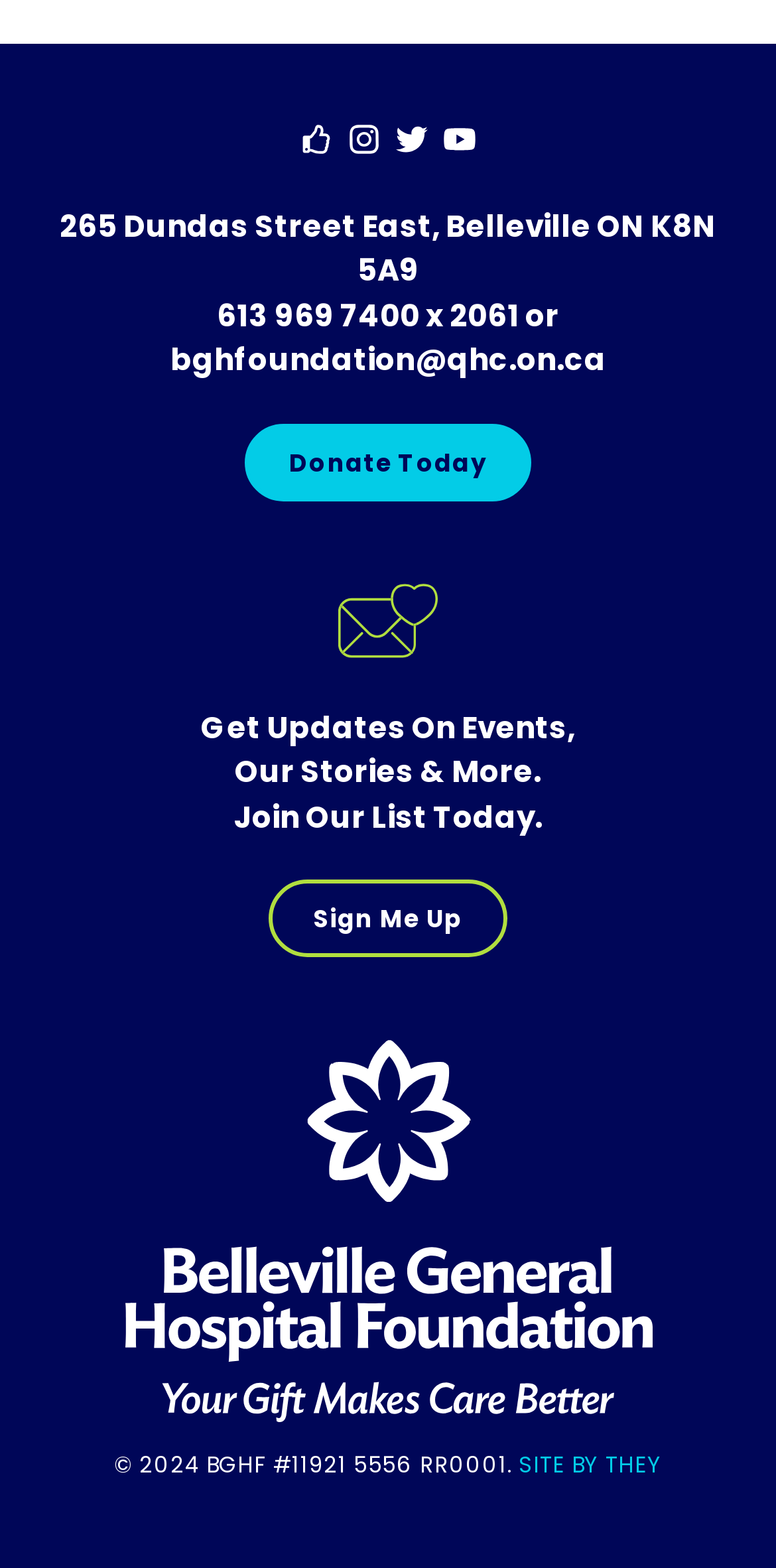Find the bounding box coordinates for the UI element whose description is: "title="Belleville General Hospital Foundation logo"". The coordinates should be four float numbers between 0 and 1, in the format [left, top, right, bottom].

[0.16, 0.893, 0.84, 0.914]